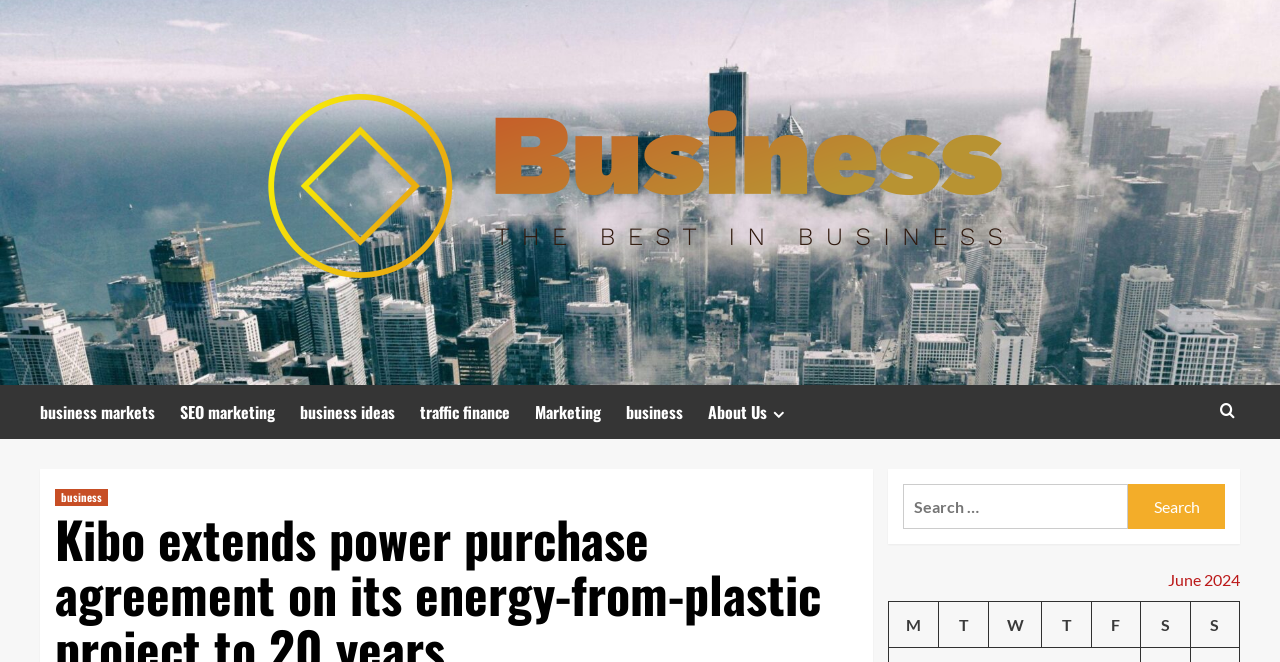What is the category of the webpage?
Give a single word or phrase as your answer by examining the image.

Business